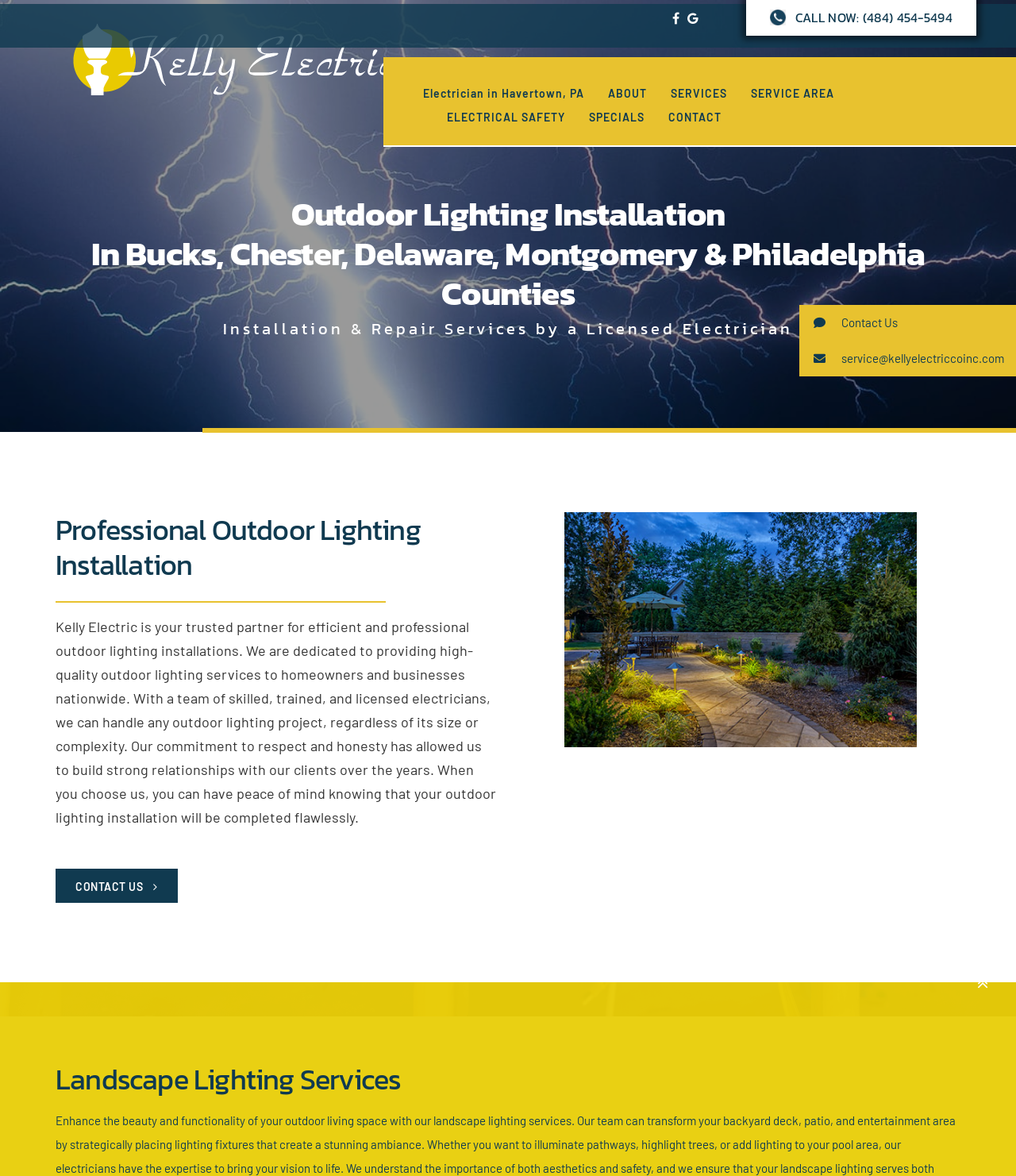Determine the bounding box coordinates for the clickable element to execute this instruction: "Read the latest health news". Provide the coordinates as four float numbers between 0 and 1, i.e., [left, top, right, bottom].

None